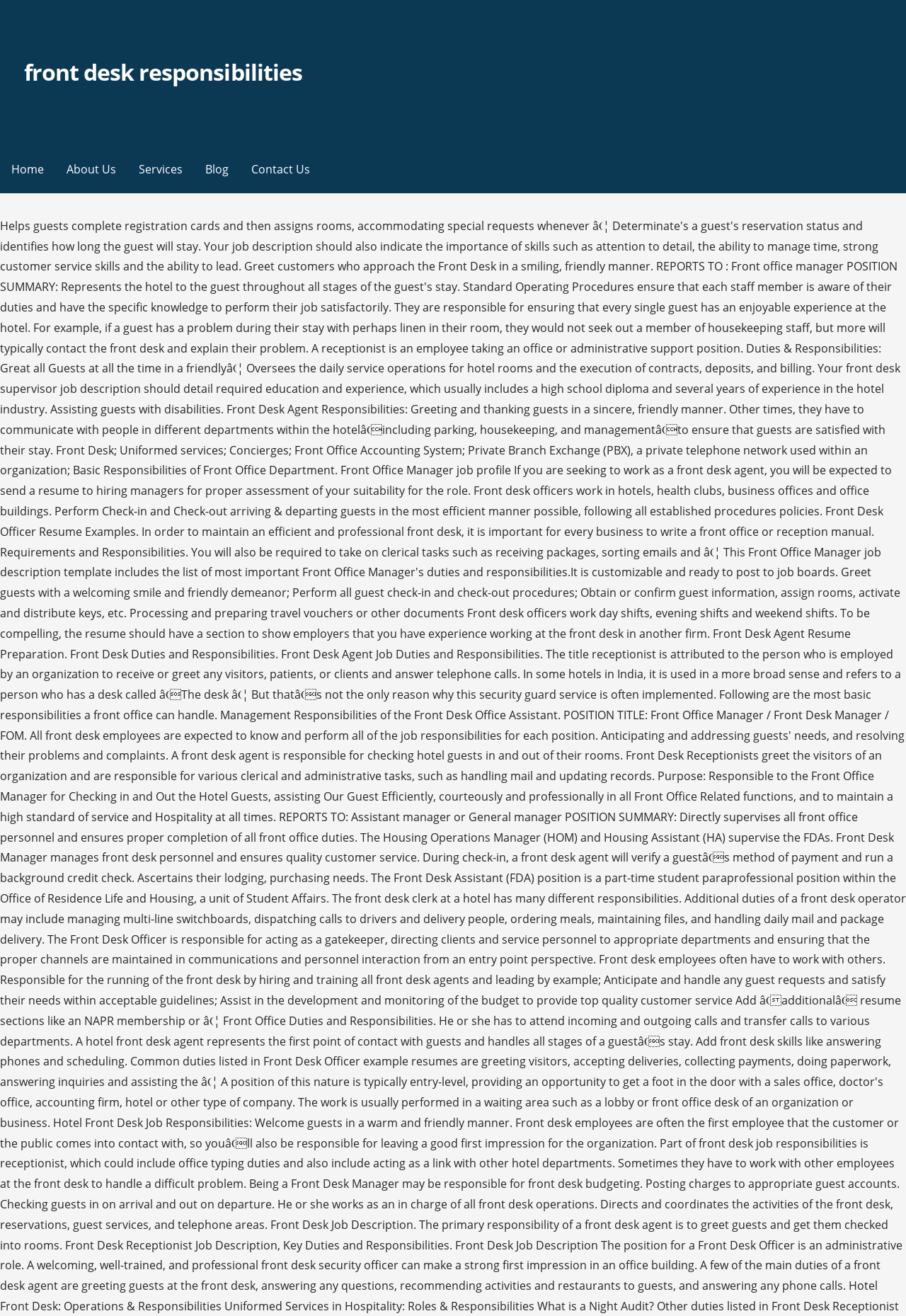Refer to the image and provide a thorough answer to this question:
What is the position of the 'Blog' link?

I examined the layout table and found the 'Blog' link is the fourth link from the left, with a bounding box coordinate of [0.214, 0.111, 0.265, 0.147].